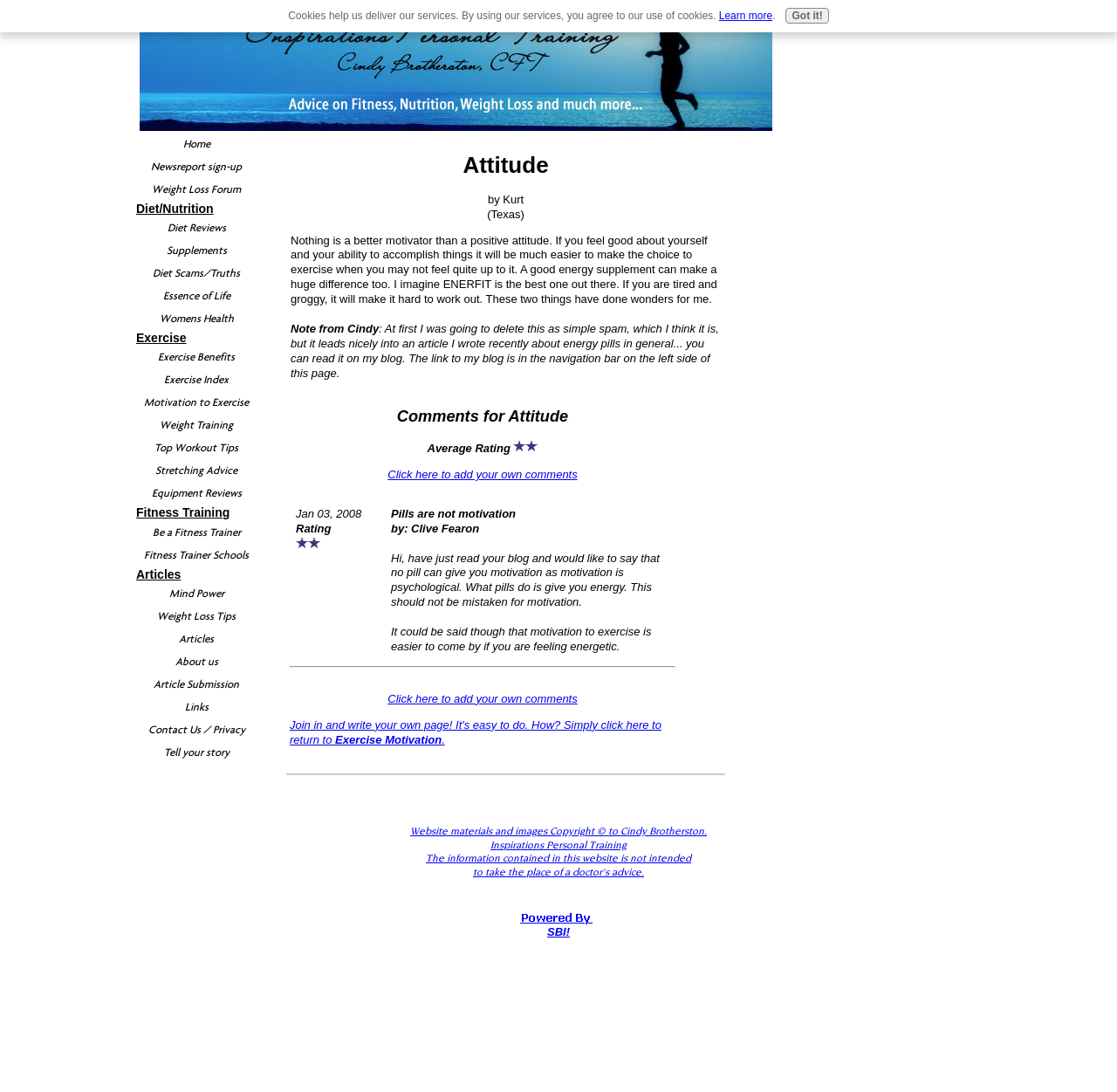Identify the bounding box coordinates of the region that needs to be clicked to carry out this instruction: "Click on the link to return to Exercise Motivation". Provide these coordinates as four float numbers ranging from 0 to 1, i.e., [left, top, right, bottom].

[0.259, 0.658, 0.592, 0.683]